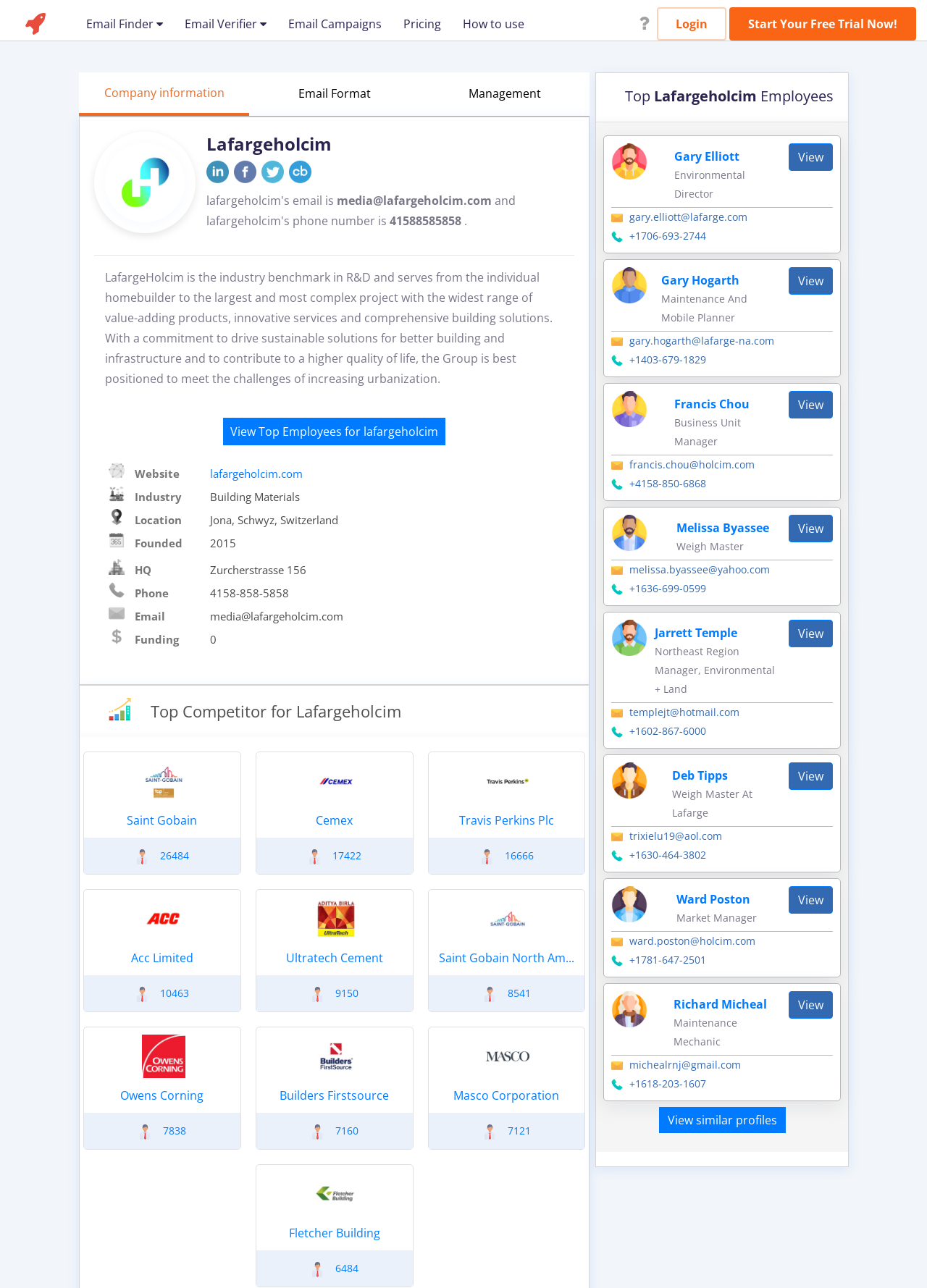Please specify the bounding box coordinates of the region to click in order to perform the following instruction: "Visit the lafargeholcim.com website".

[0.227, 0.362, 0.327, 0.373]